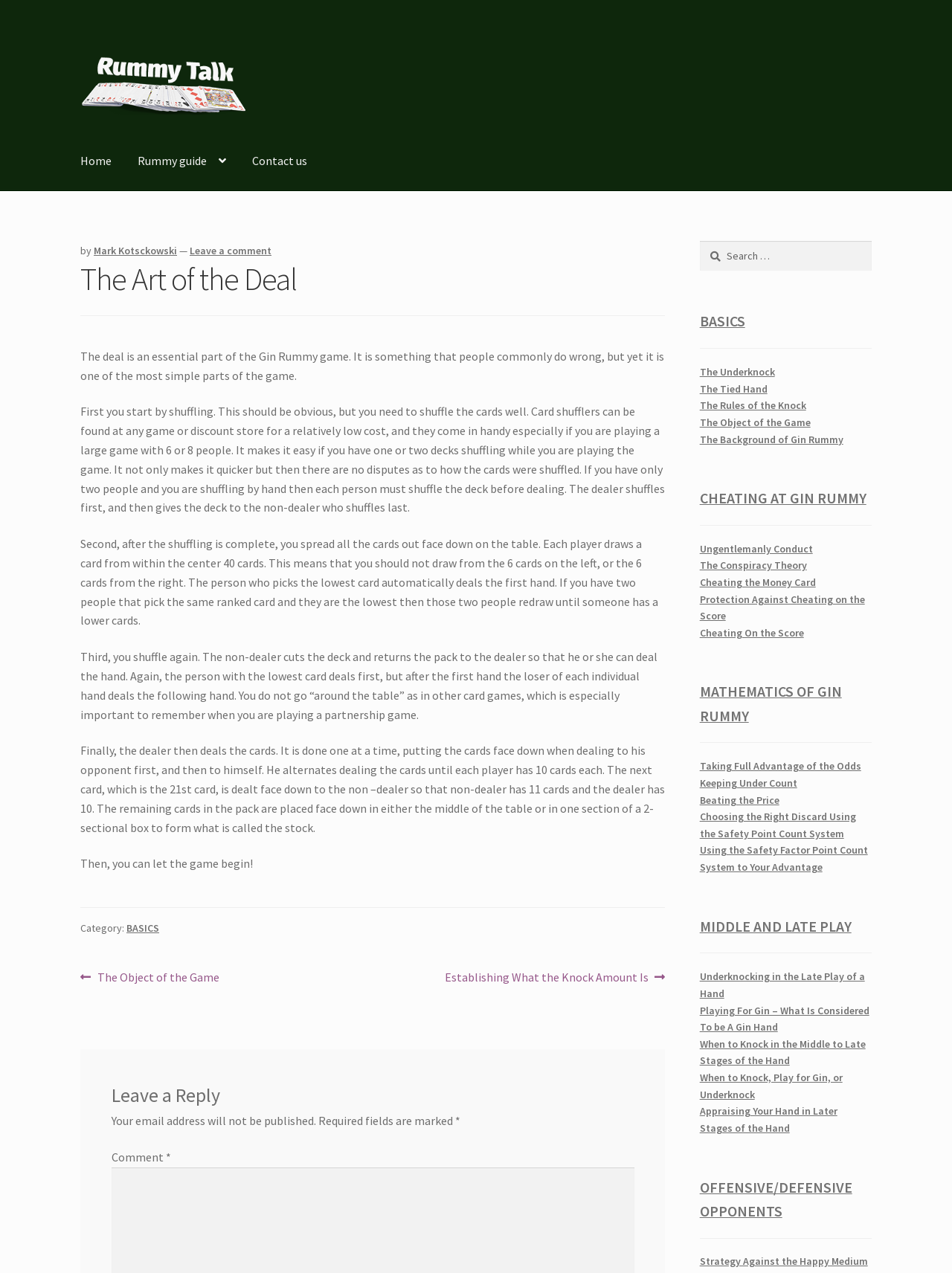Write an exhaustive caption that covers the webpage's main aspects.

The webpage is about Rummy Talk, a website focused on the card game Gin Rummy. At the top, there is a navigation menu with links to "Home", "Rummy guide", "Contact us", "Gin Rummy", and "Privacy Policy". Below the navigation menu, there is a header section with a title "The Art of the Deal" and a subtitle "by Mark Kotsckowski". 

The main content of the webpage is an article about the deal in Gin Rummy, which is an essential part of the game. The article is divided into four sections, each explaining a step in the dealing process: shuffling, drawing cards, shuffling again, and dealing the cards. The text is accompanied by no images.

On the right side of the webpage, there is a search bar and a list of links to other articles on the website, categorized into "BASICS", "CHEATING AT GIN RUMMY", "MATHEMATICS OF GIN RUMMY", "MIDDLE AND LATE PLAY", and "OFFENSIVE/DEFENSIVE OPPONENTS". 

At the bottom of the webpage, there is a post navigation section with links to the previous and next posts, as well as a comment section where users can leave a reply.